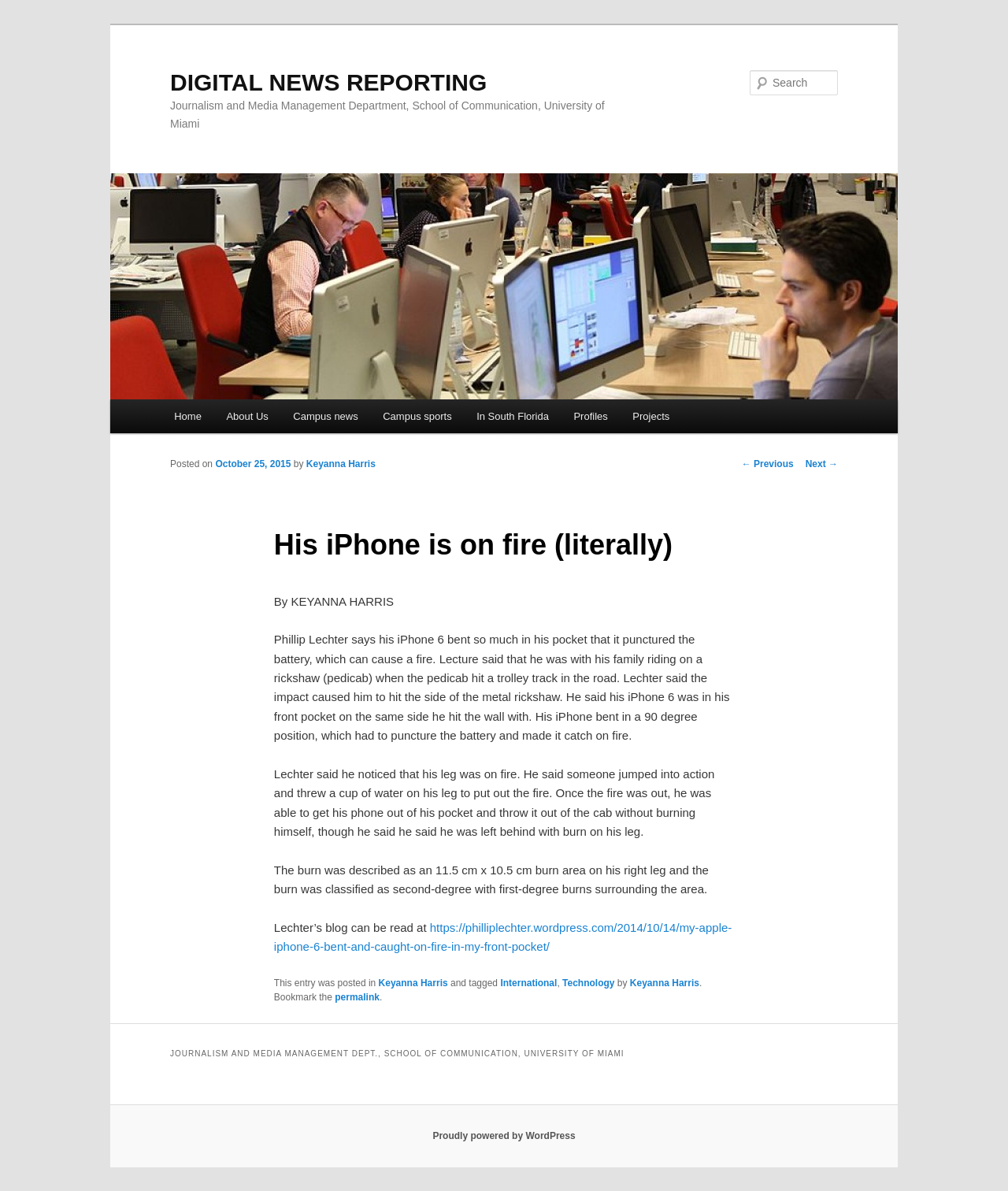What is the name of the department that Phillip Lechter is associated with?
Utilize the information in the image to give a detailed answer to the question.

The article mentions that Phillip Lechter is associated with the Journalism and Media Management Department, School of Communication, University of Miami.